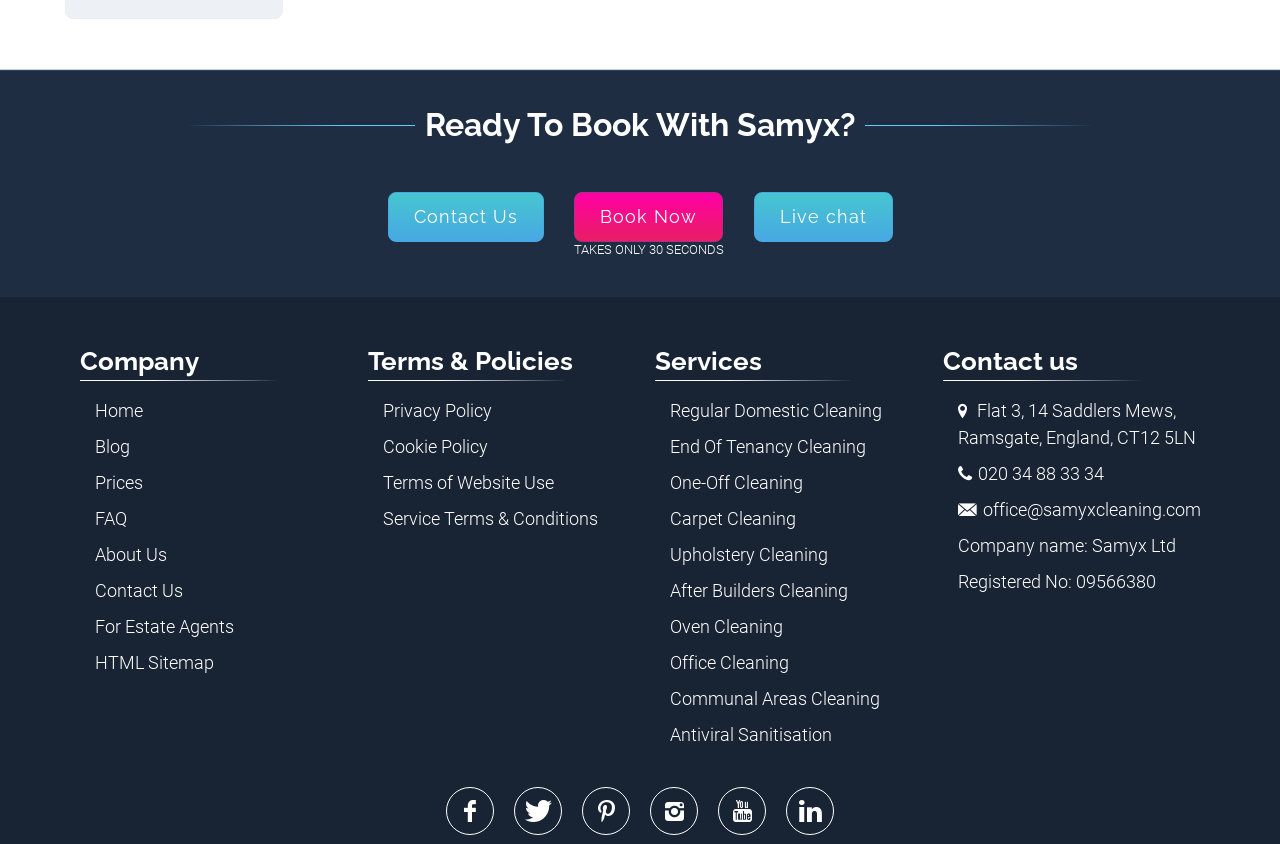Please answer the following query using a single word or phrase: 
What is the company name?

Samyx Ltd